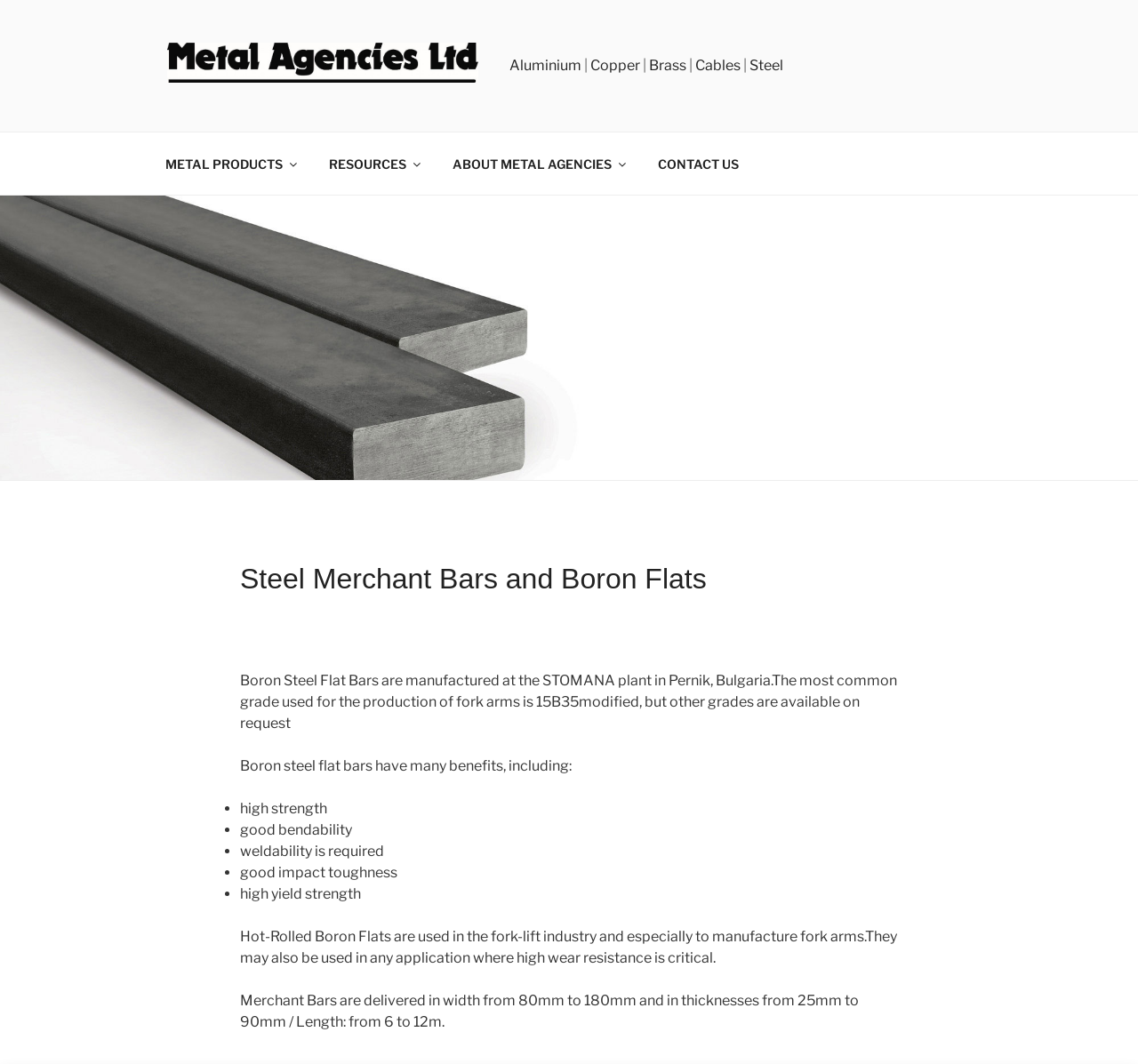Can you show the bounding box coordinates of the region to click on to complete the task described in the instruction: "Learn more about Copper"?

[0.519, 0.054, 0.562, 0.069]